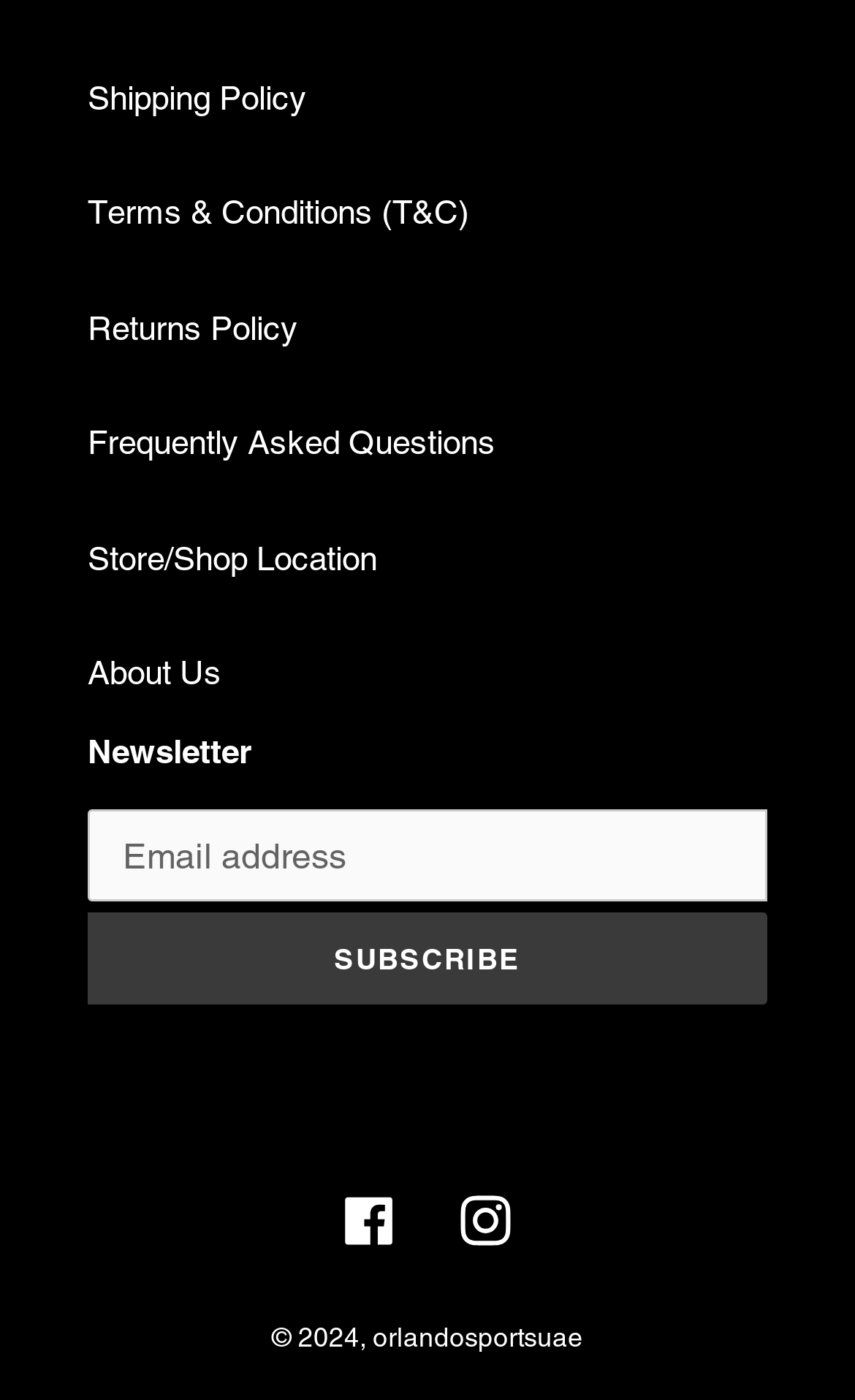What type of information is available in the footer?
Could you please answer the question thoroughly and with as much detail as possible?

The footer section contains links to various policies such as 'Shipping Policy', 'Terms & Conditions', 'Returns Policy', and 'Frequently Asked Questions', as well as a link to 'About Us', indicating that this section provides information about the website's policies and background.